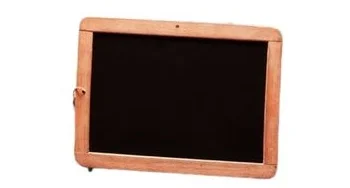Describe all the elements in the image with great detail.

The image depicts a traditional slate board framed in a wooden border. This type of slate is often associated with early childhood education and is typically used by young children, particularly in kindergarten settings. The slate serves as a writing surface where kids can use chalk to write and practice their letters or drawings. It is particularly advantageous in the learning process, as mistakes can be easily corrected—children simply wipe the slate clean, making it an environmentally friendly alternative to paper. The image is relevant in the context of teaching children about the importance of maintaining their writing tools, such as using a cloth hanky to clean the slate instead of less eco-friendly options.